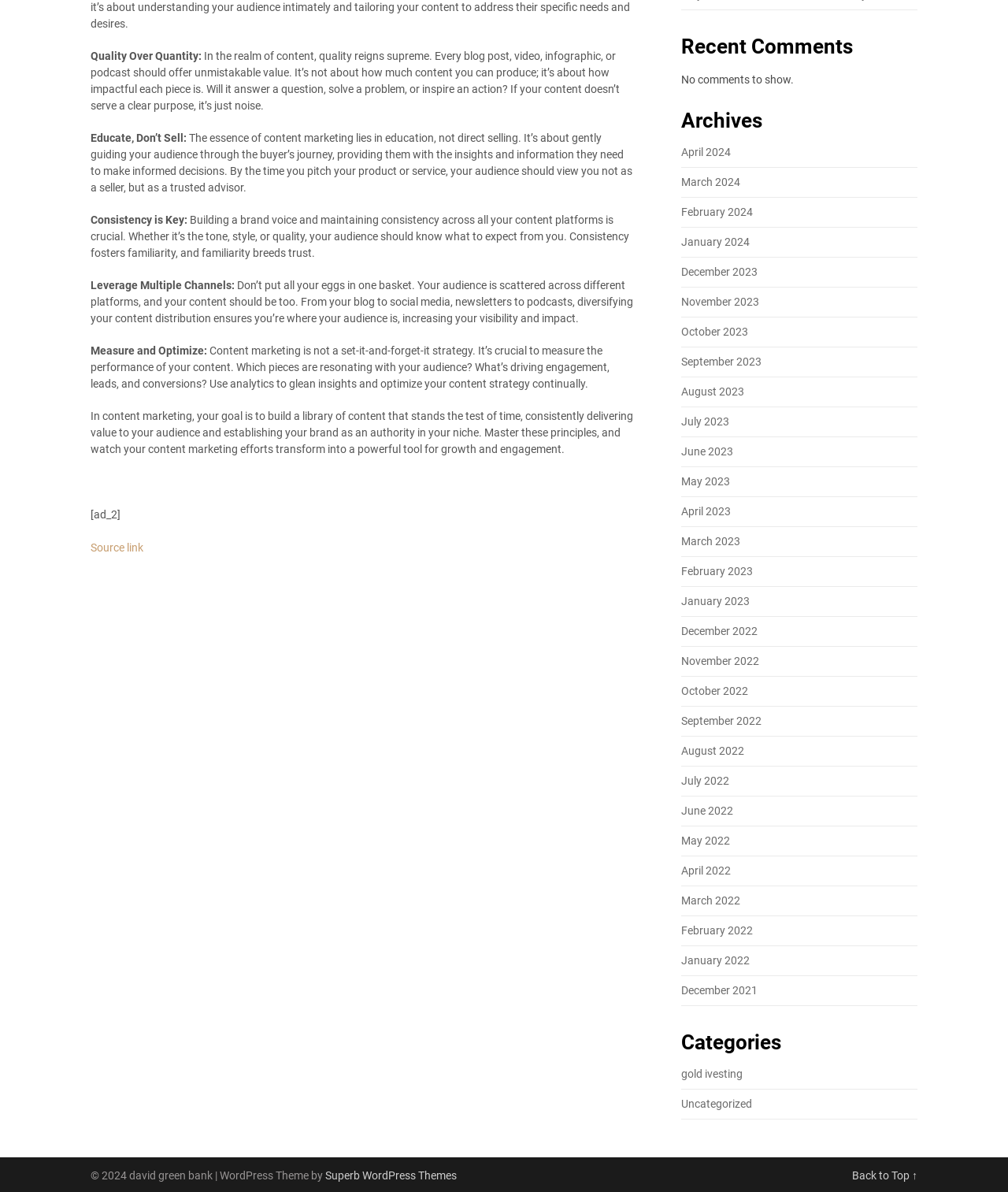For the given element description Superb WordPress Themes, determine the bounding box coordinates of the UI element. The coordinates should follow the format (top-left x, top-left y, bottom-right x, bottom-right y) and be within the range of 0 to 1.

[0.323, 0.981, 0.453, 0.992]